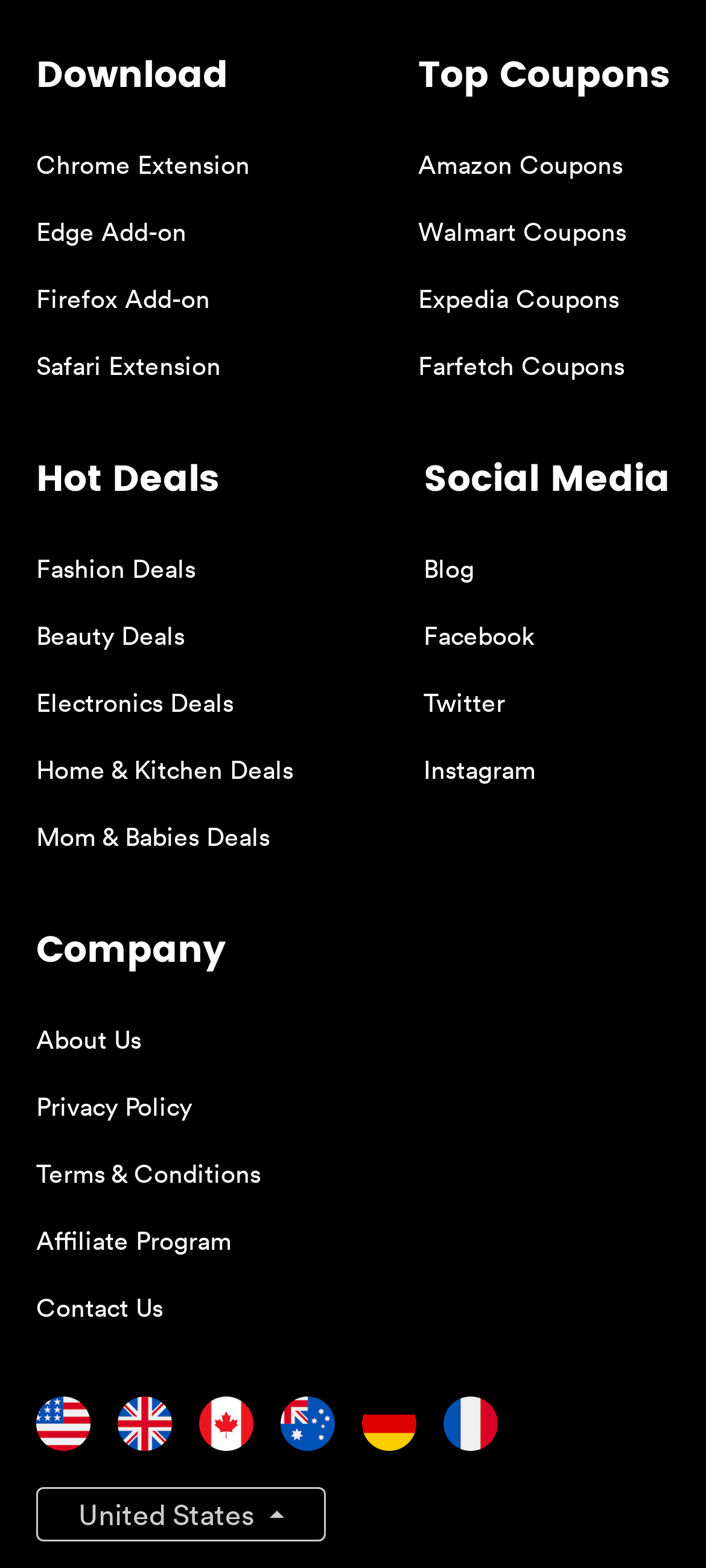What type of deals are available on this website?
Based on the image content, provide your answer in one word or a short phrase.

Fashion, Beauty, Electronics, etc.